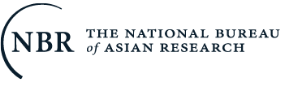Convey a detailed narrative of what is depicted in the image.

The image features the logo of The National Bureau of Asian Research (NBR). The design prominently displays the acronym "NBR" in a bold, sophisticated font, accompanied by the full name below it, "THE NATIONAL BUREAU of ASIAN RESEARCH." The logo emphasizes a professional aesthetic, reflecting the organization's focus on providing objective research and analysis related to Asia and its global implications. The use of a simple and clean design aligns with the values of integrity and excellence which are central to the NBR's mission.